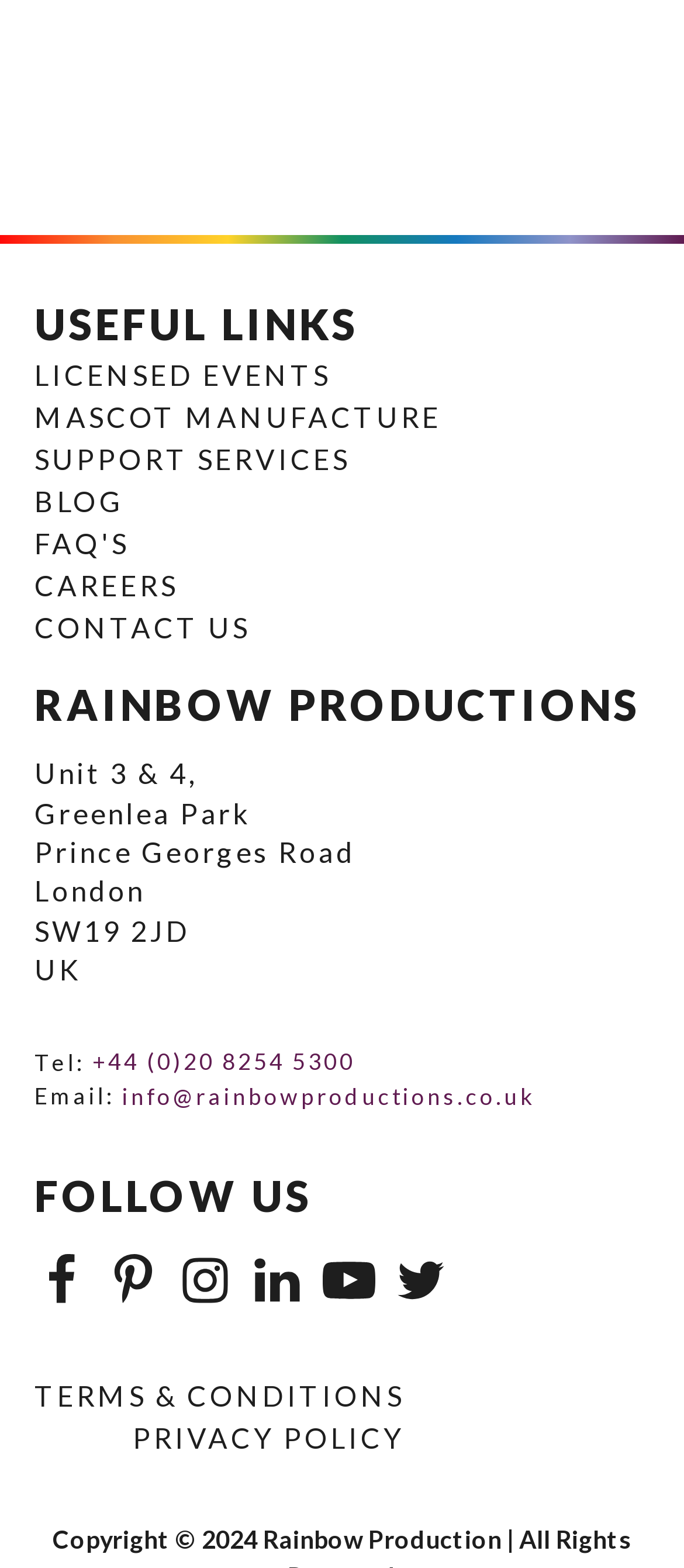Provide a short, one-word or phrase answer to the question below:
What is the company name?

Rainbow Productions